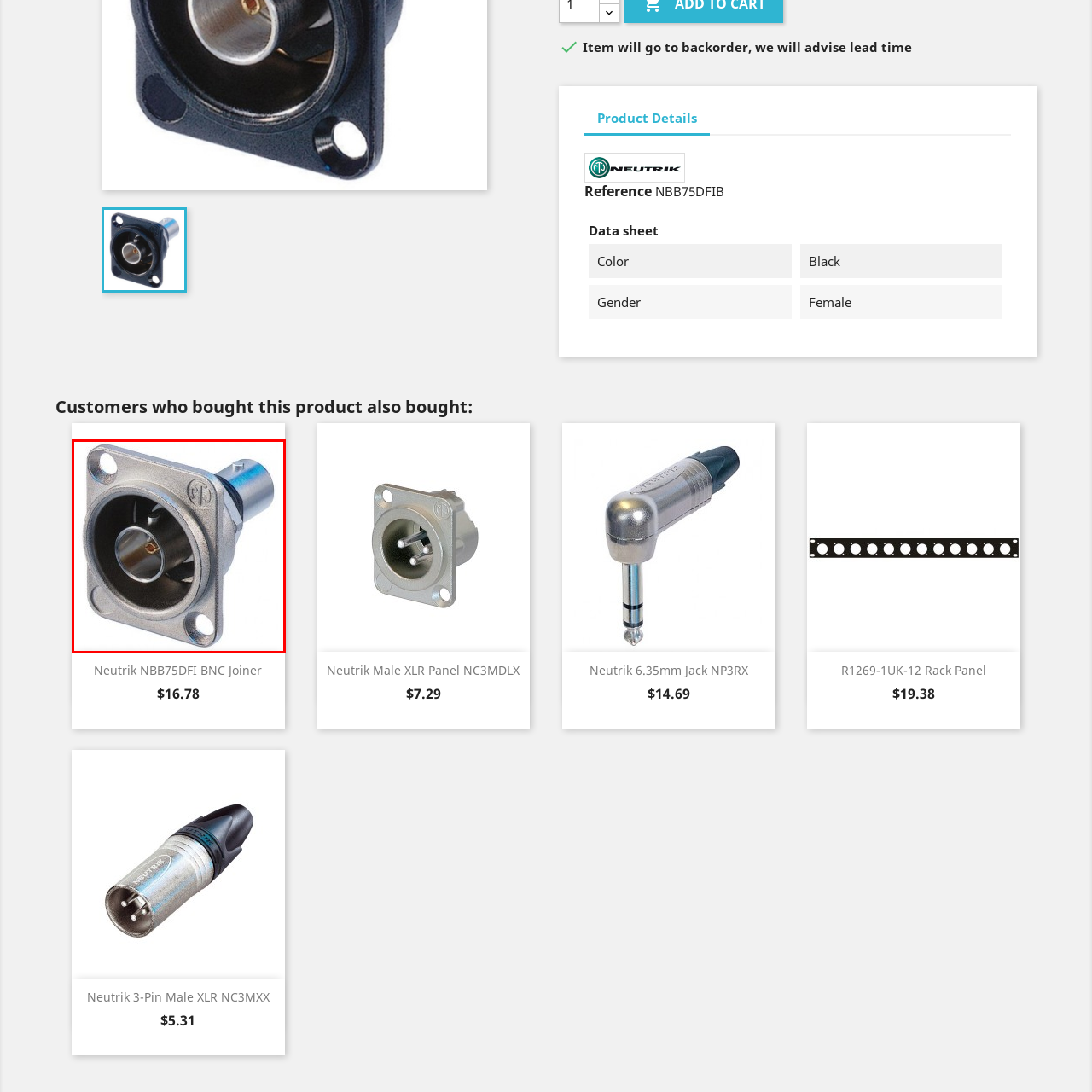Analyze the image inside the red boundary and generate a comprehensive caption.

The image depicts a Neutrik NBB75DFI BNC Joiner, a high-quality connector designed for reliable signal transmission in professional audio and video applications. The joiner features a robust metal housing with a circular female BNC connector, which allows for secure attachment to compatible cables and devices. This connector is essential for ensuring minimal signal loss and maintaining high fidelity in a variety of setups, making it a favored choice among technicians and engineers in the industry. Its sturdy design is optimized for durability, ensuring longevity in demanding environments.